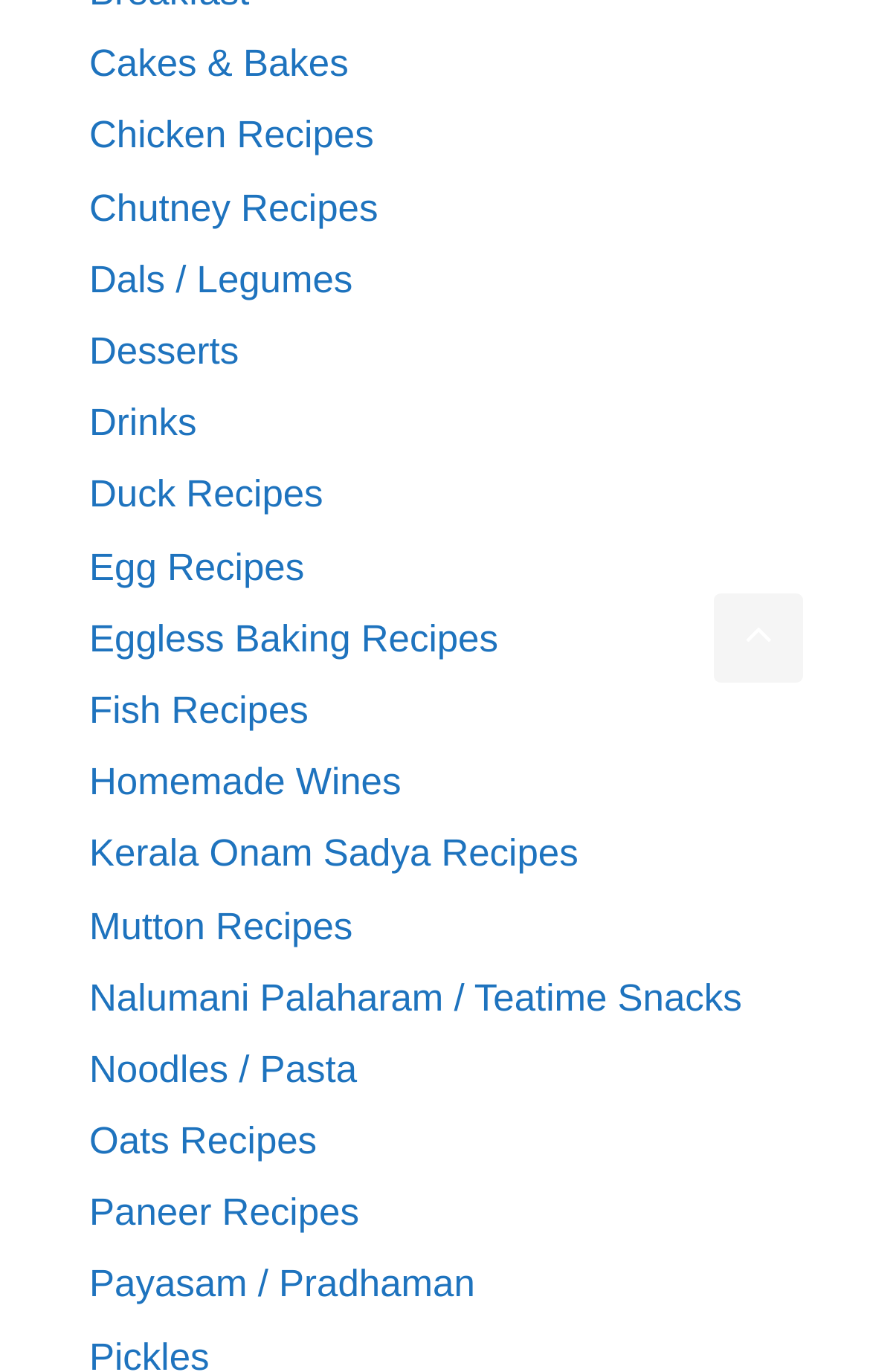What type of dish is 'Payasam / Pradhaman'?
Give a thorough and detailed response to the question.

Based on the context of the webpage, which lists various food recipes, 'Payasam / Pradhaman' is likely a type of dessert, as it is listed alongside other dessert categories like cakes and bakes.